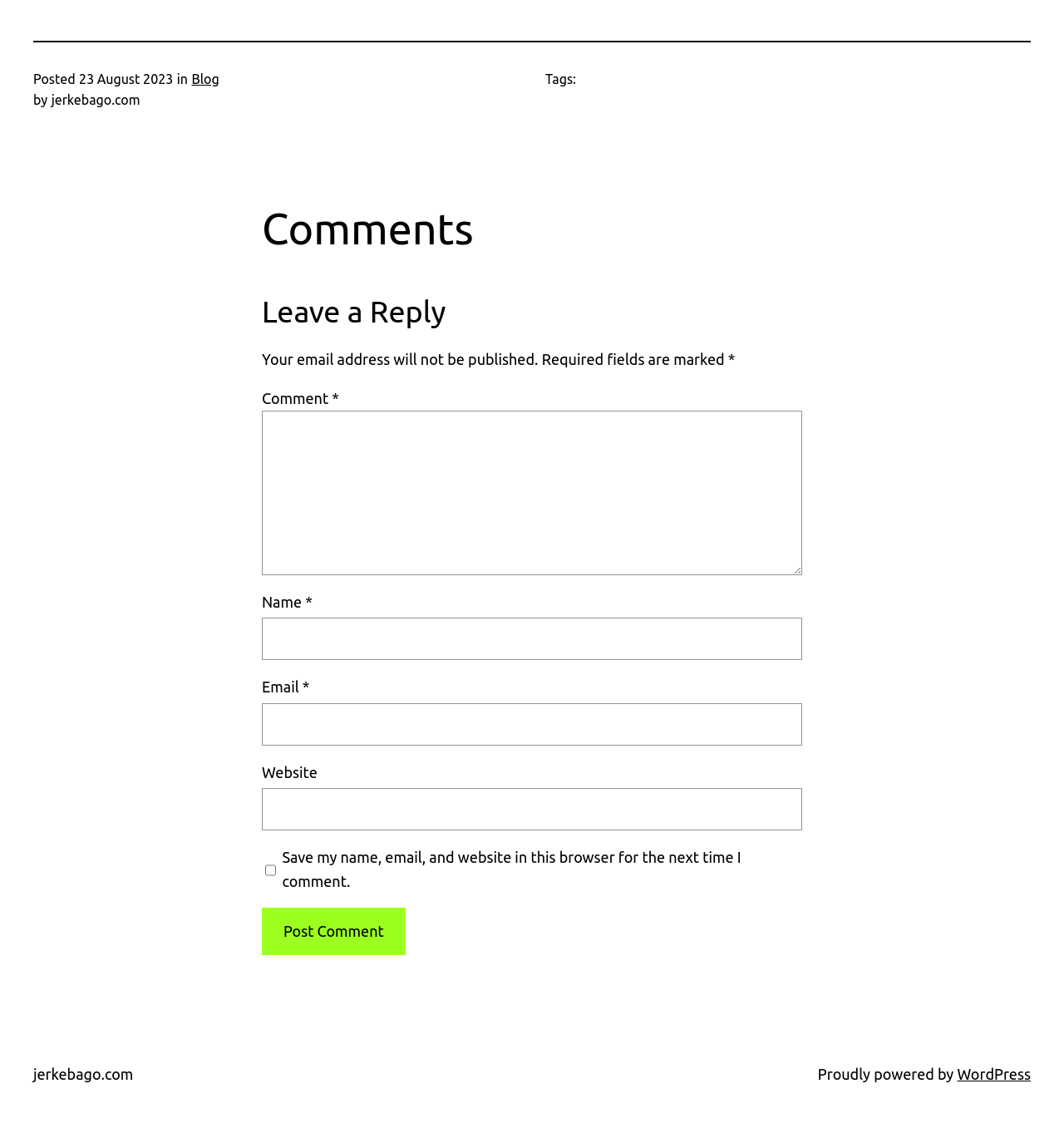Use the details in the image to answer the question thoroughly: 
What is the category of the article?

The category of the article can be found in the top section of the webpage, where it says 'Posted in Blog'.